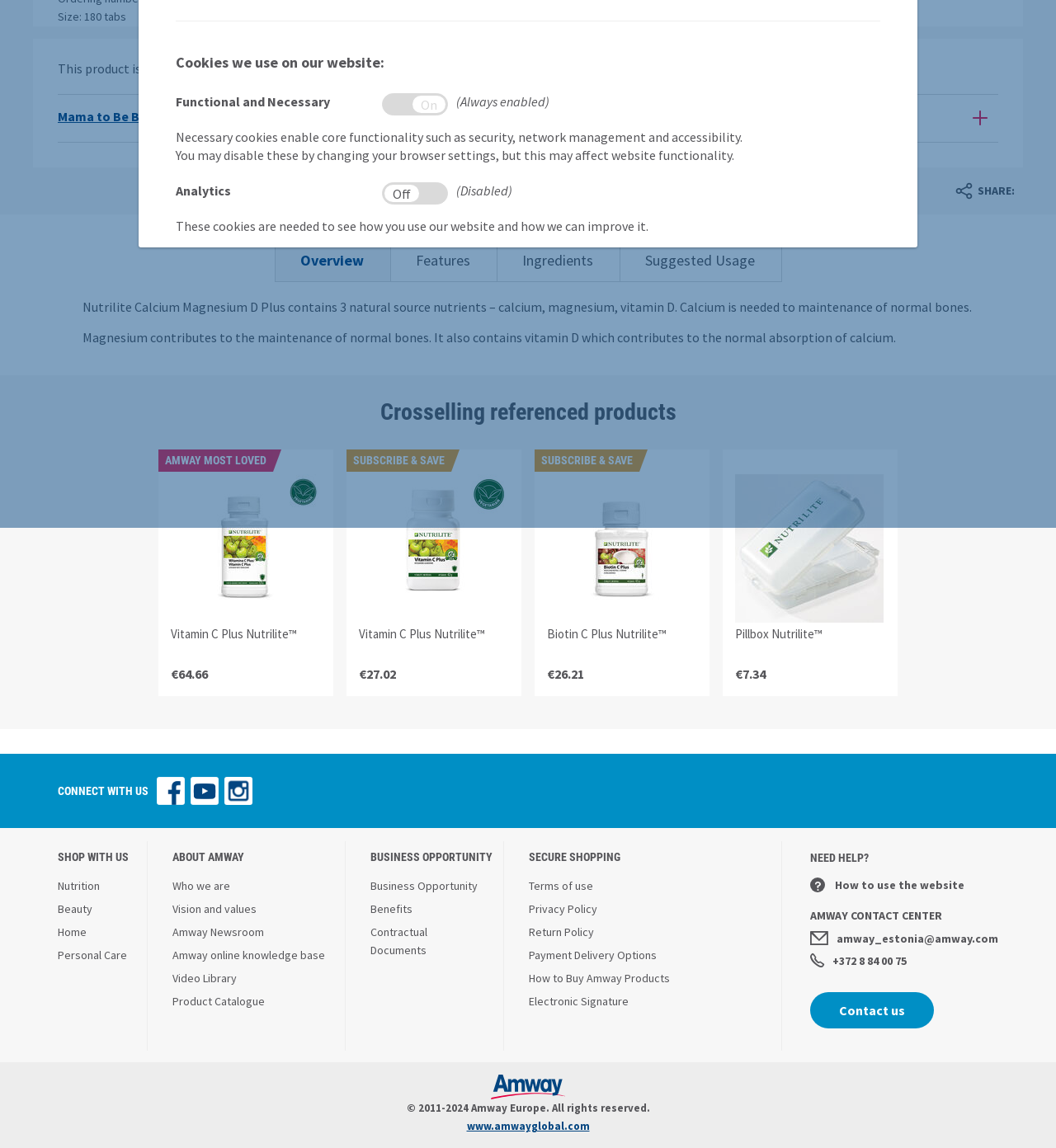Identify and provide the bounding box for the element described by: "Vision and values".

[0.163, 0.785, 0.243, 0.798]